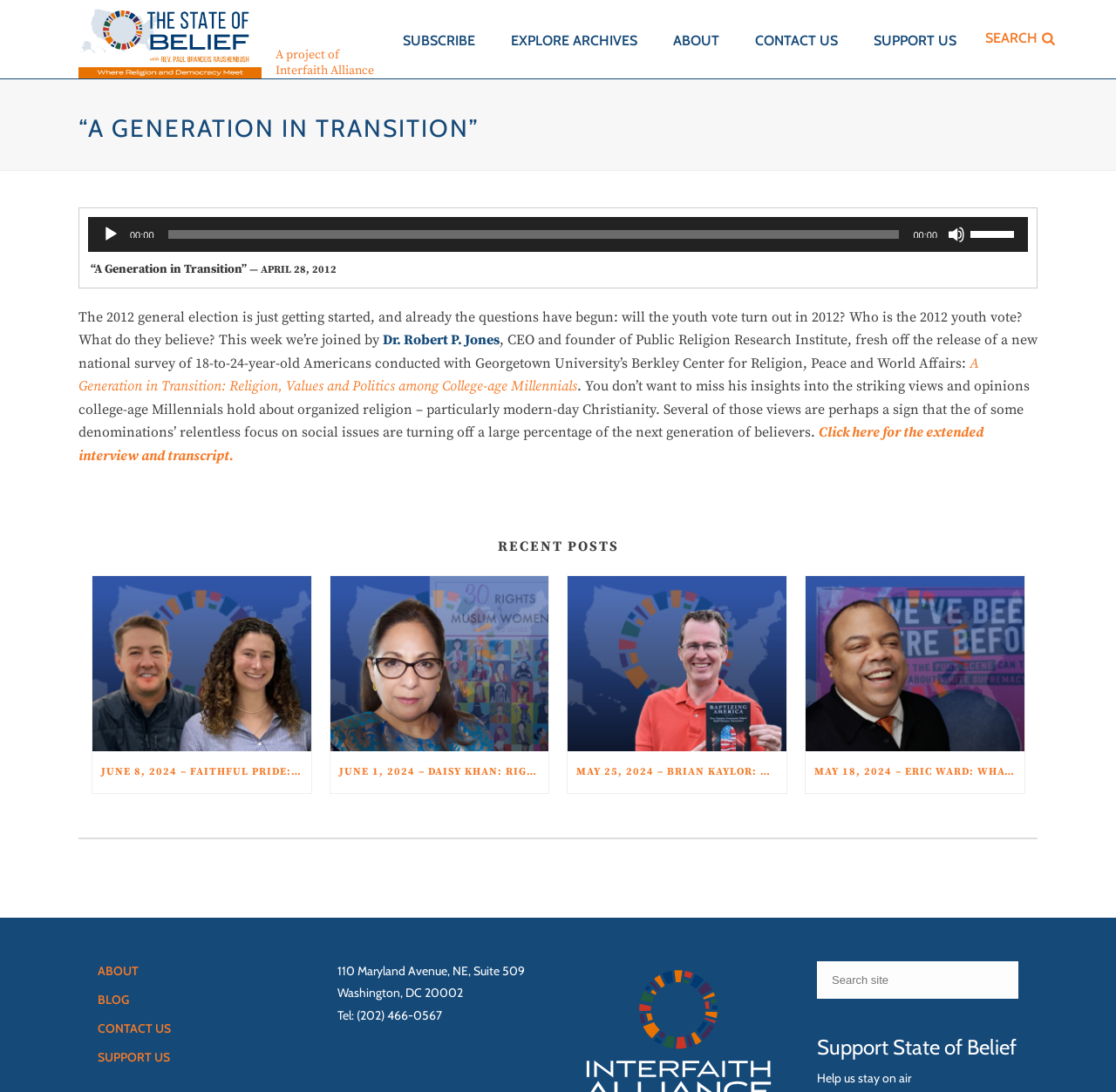What is the topic of discussion in the article?
Answer the question with a detailed and thorough explanation.

The topic of discussion in the article can be inferred from the text 'The 2012 general election is just getting started, and already the questions have begun: will the youth vote turn out in 2012?'. This text suggests that the article is discussing the youth vote in the 2012 general election.